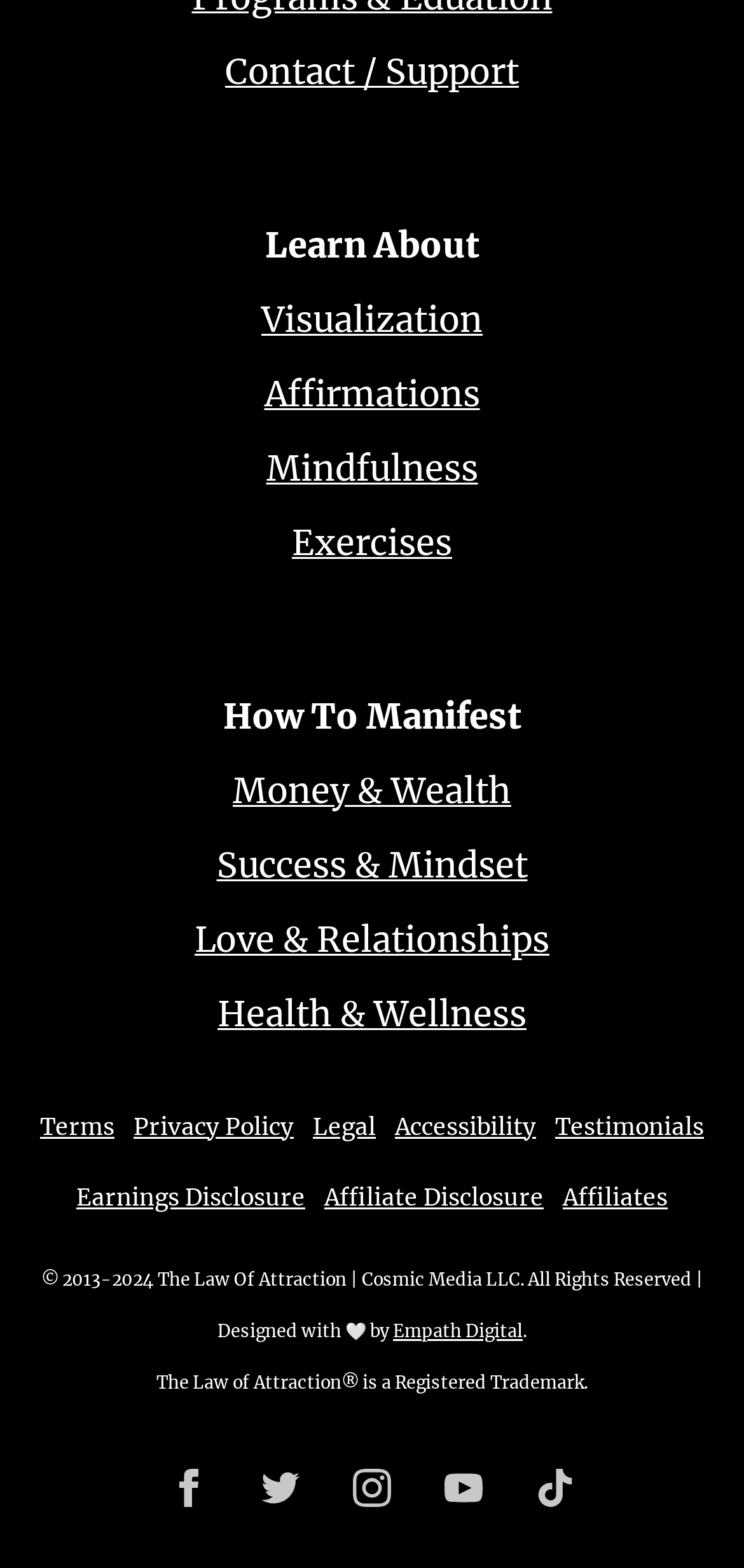What is the main topic of this webpage?
Refer to the image and give a detailed answer to the question.

The main topic of this webpage is the Law of Attraction, which is evident from the title 'How To Manifest' and the various links related to manifestation, visualization, affirmations, and mindfulness.